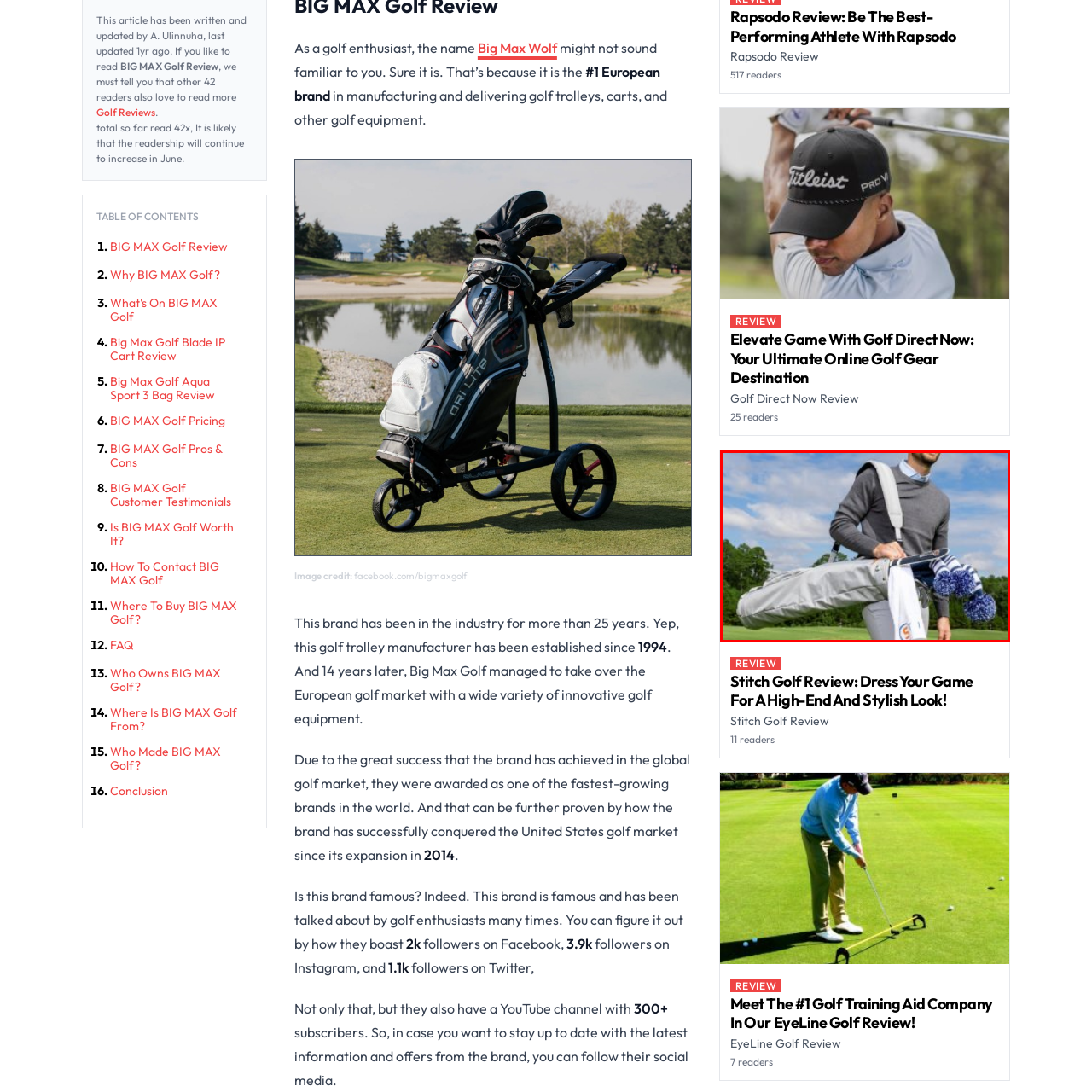Analyze the image highlighted by the red bounding box and give a one-word or phrase answer to the query: What is the atmosphere of the golf course?

Serene